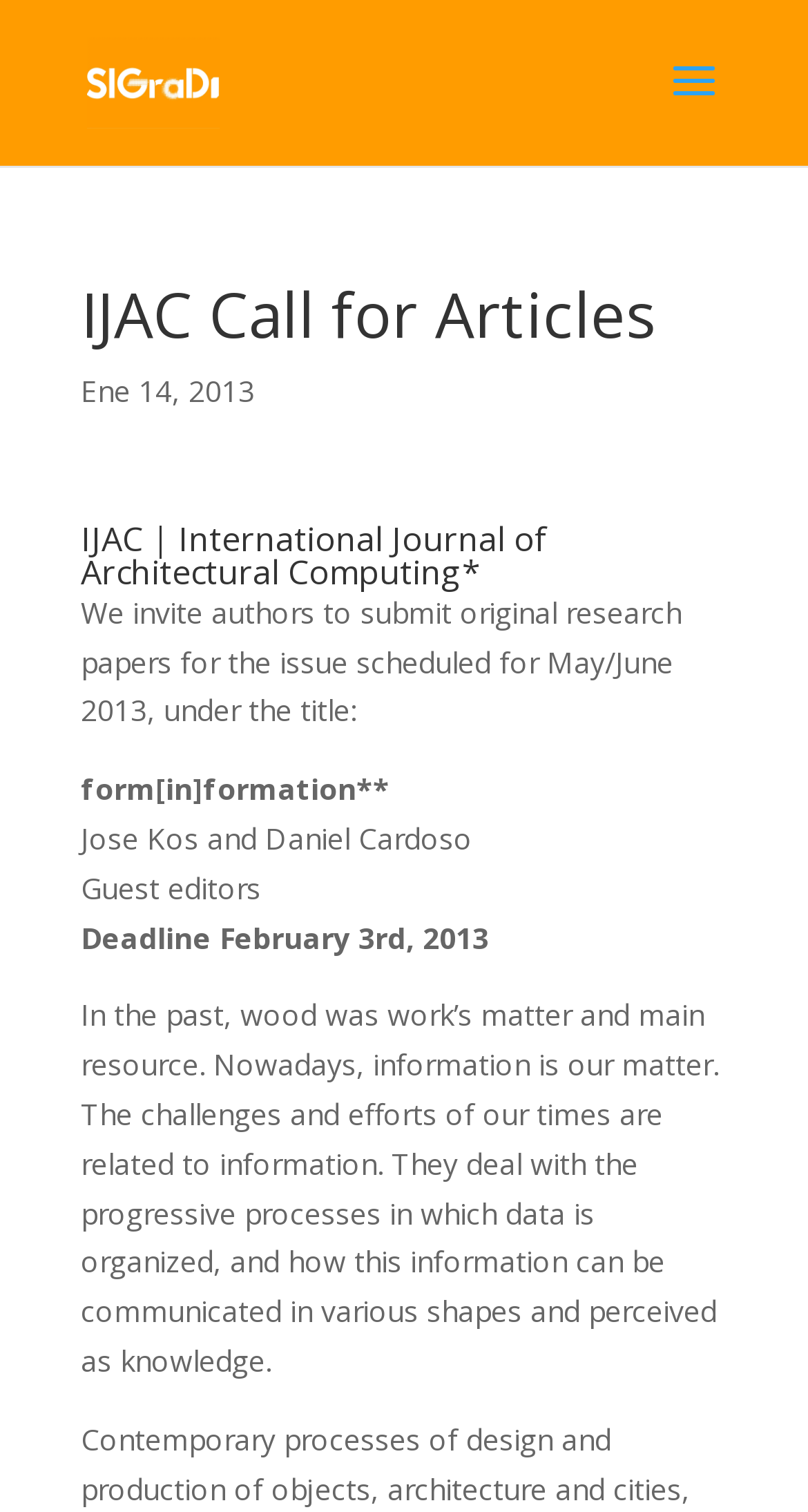Who are the guest editors for this issue?
Please provide a single word or phrase answer based on the image.

Jose Kos and Daniel Cardoso